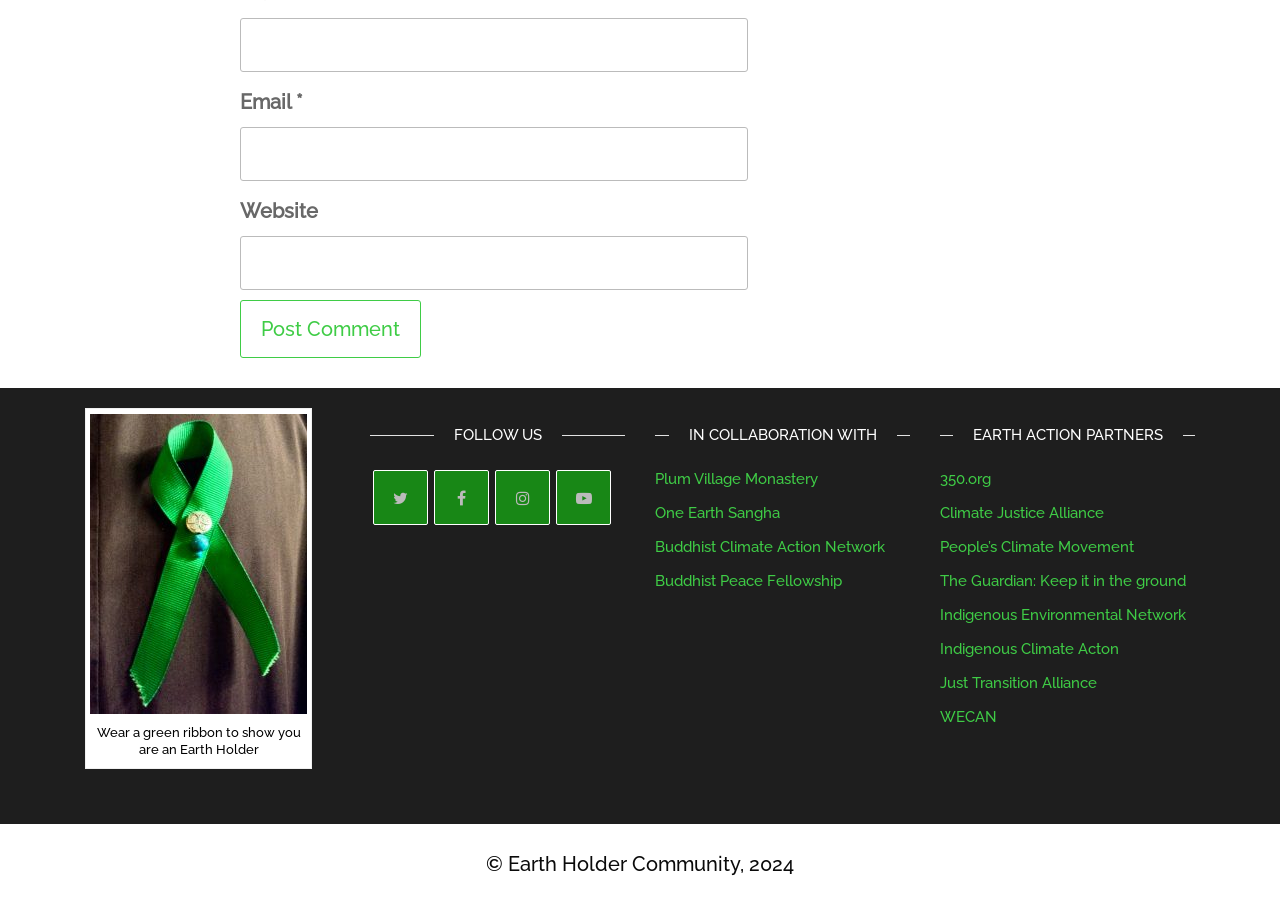Could you find the bounding box coordinates of the clickable area to complete this instruction: "Click the Post Comment button"?

[0.187, 0.328, 0.329, 0.392]